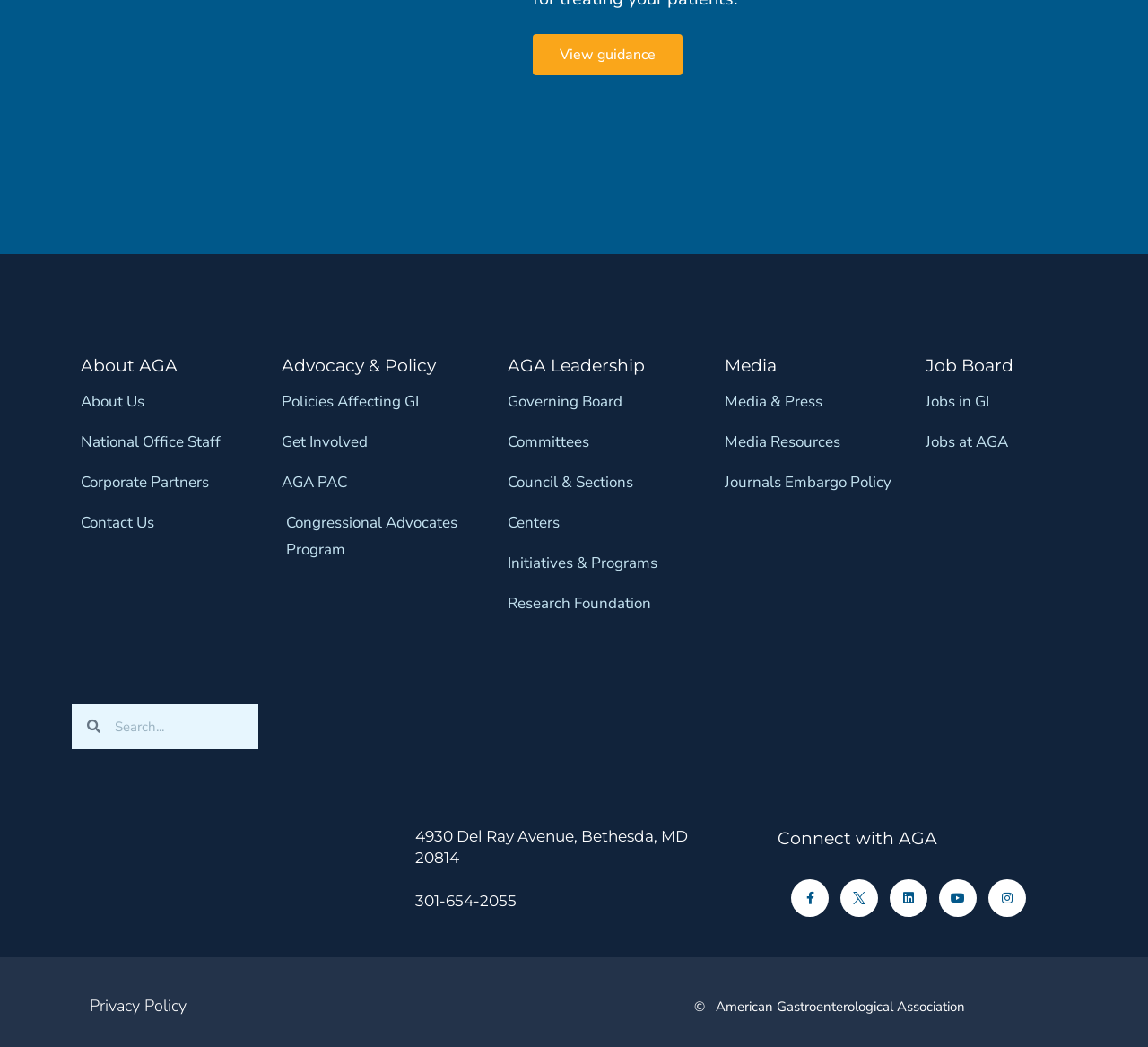Please specify the bounding box coordinates for the clickable region that will help you carry out the instruction: "Connect with AGA on Facebook".

[0.689, 0.84, 0.722, 0.876]